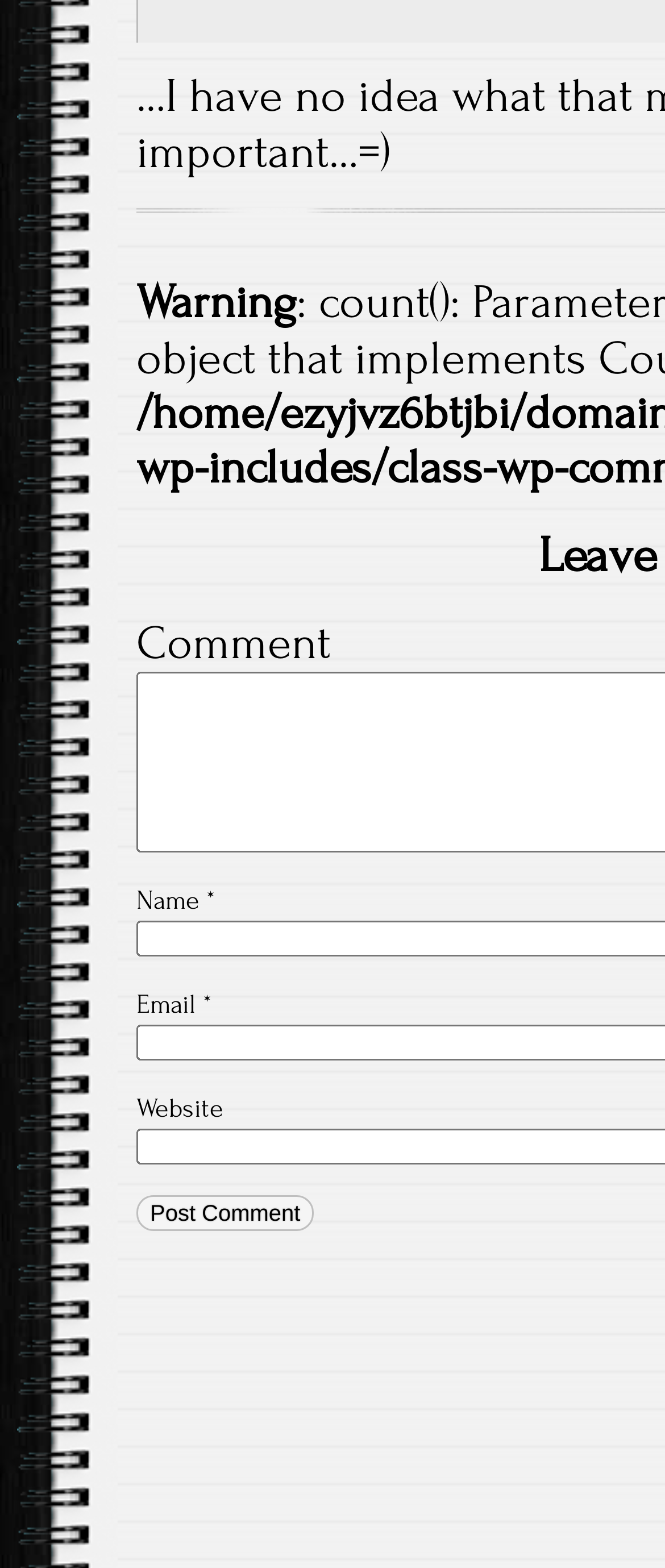Locate the bounding box coordinates of the UI element described by: "name="submit" value="Post Comment"". The bounding box coordinates should consist of four float numbers between 0 and 1, i.e., [left, top, right, bottom].

[0.205, 0.759, 0.472, 0.782]